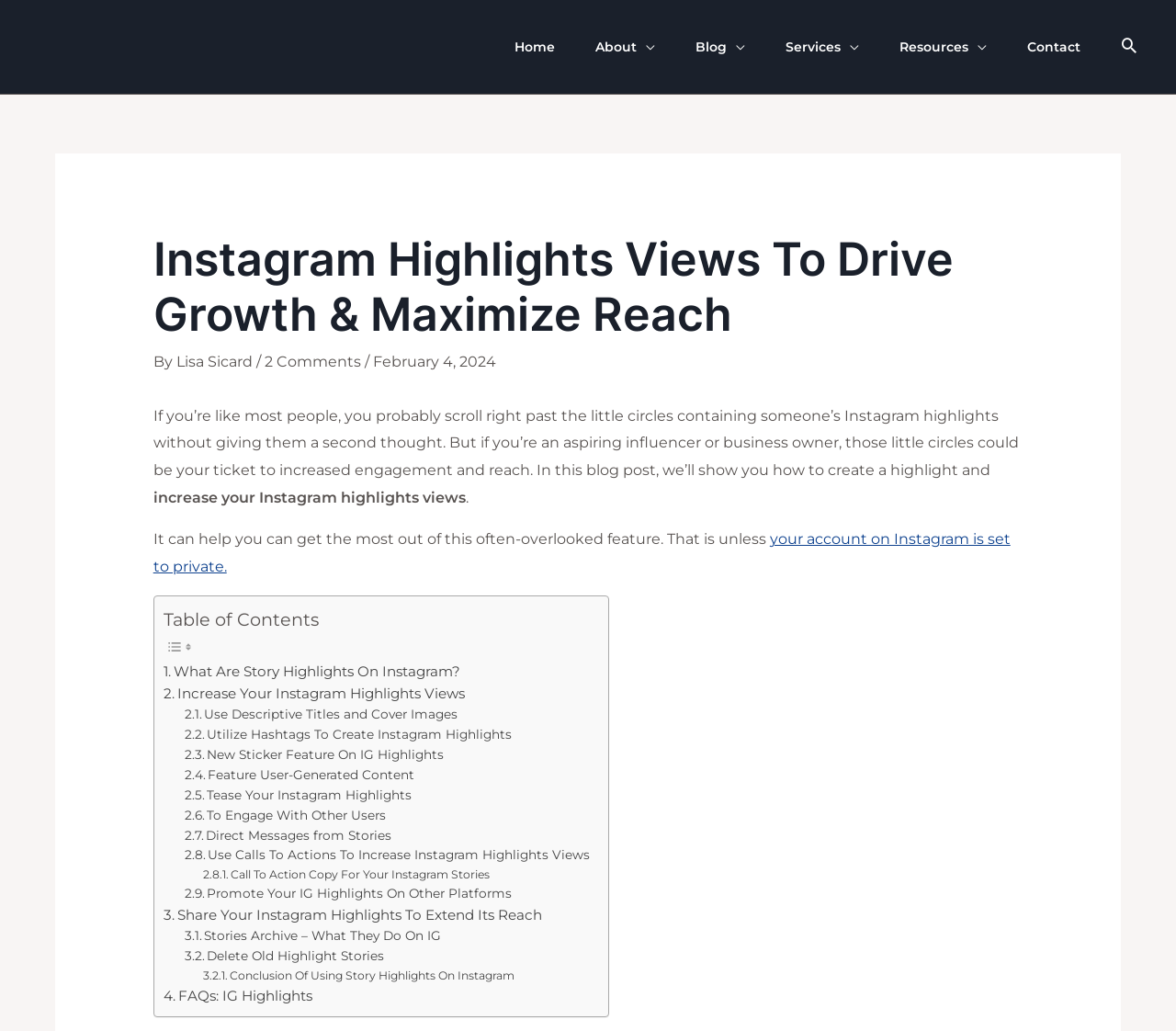Identify the headline of the webpage and generate its text content.

Instagram Highlights Views To Drive Growth & Maximize Reach